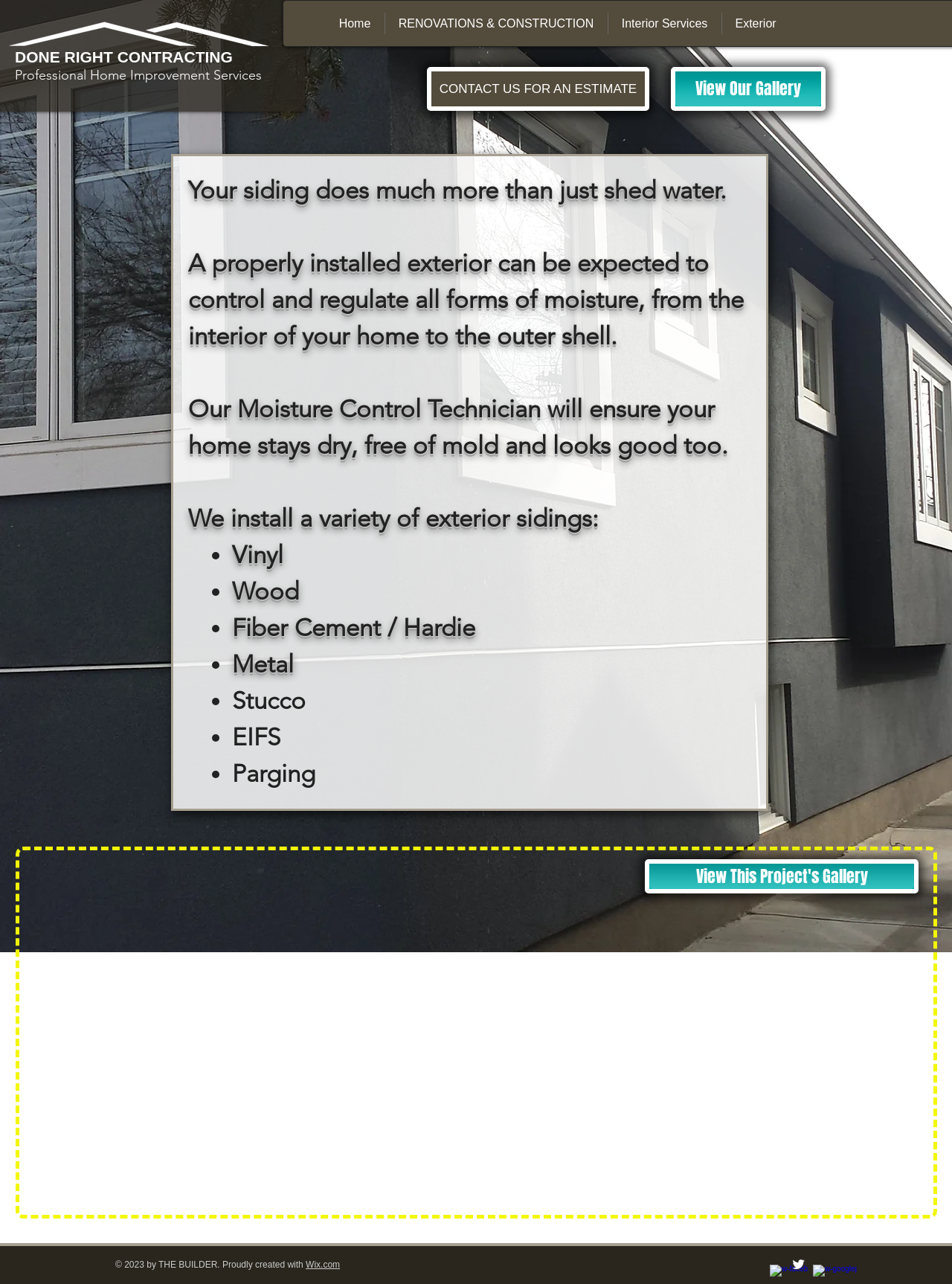Use a single word or phrase to answer the question: 
What is the name of the company?

Done Right Contracting